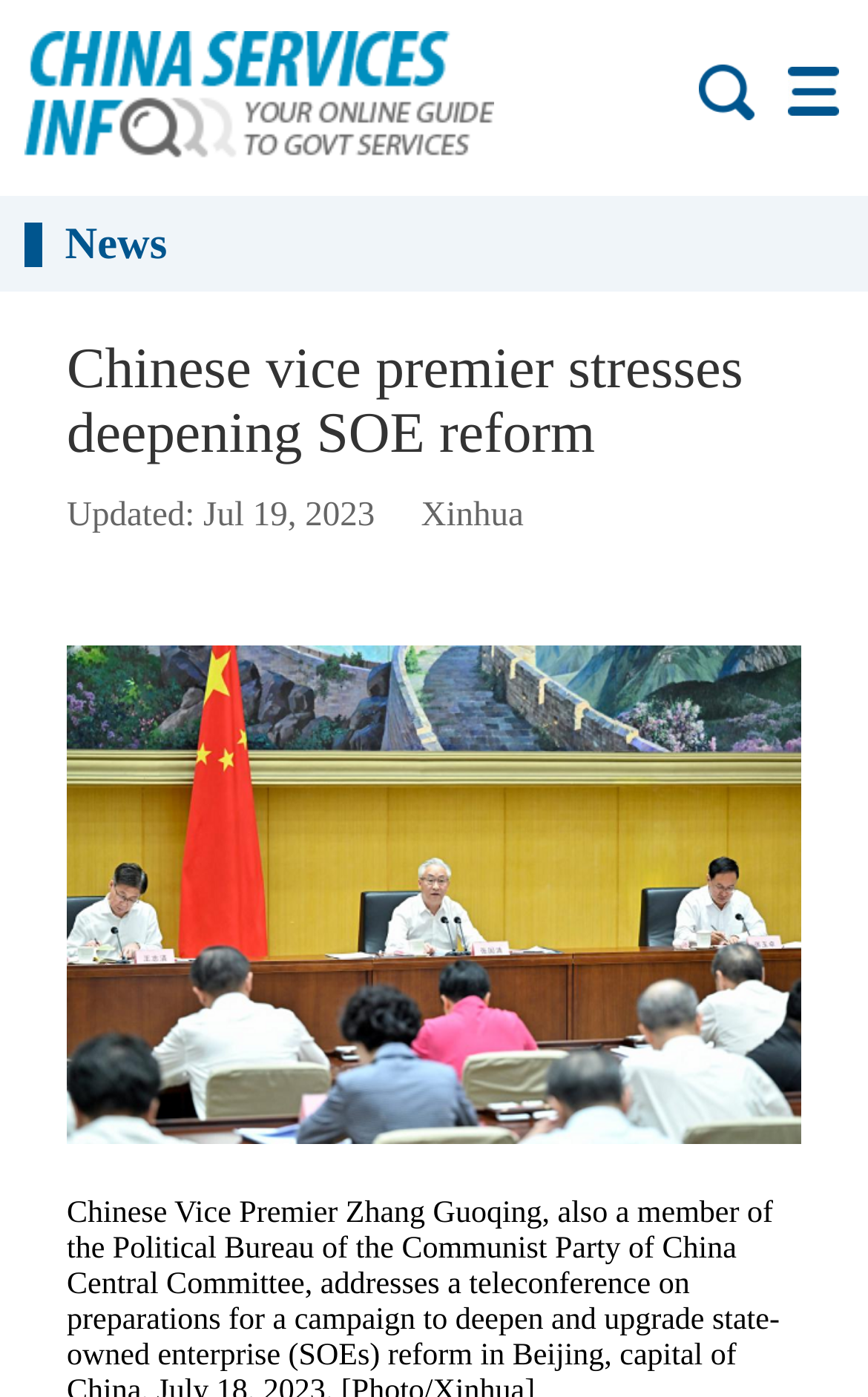Generate a thorough caption that explains the contents of the webpage.

The webpage is about a news article titled "Chinese vice premier stresses deepening SOE reform" from the website govt.chinadaily.com.cn. At the top-left corner, there is a heading displaying the website's name, accompanied by a small image of the website's logo. 

Below the website's name, there is a link located at the top-right corner. 

The main content of the webpage is divided into two sections. On the left side, there is a section labeled as "News". 

To the right of the "News" label, the title of the news article is displayed in a large font, taking up most of the width of the webpage. Below the title, there are two lines of text: the first line shows the update date "Jul 19, 2023", and the second line displays the source of the news "Xinhua". 

Above the source text, there is a large image that spans across the width of the webpage, likely the main image associated with the news article.